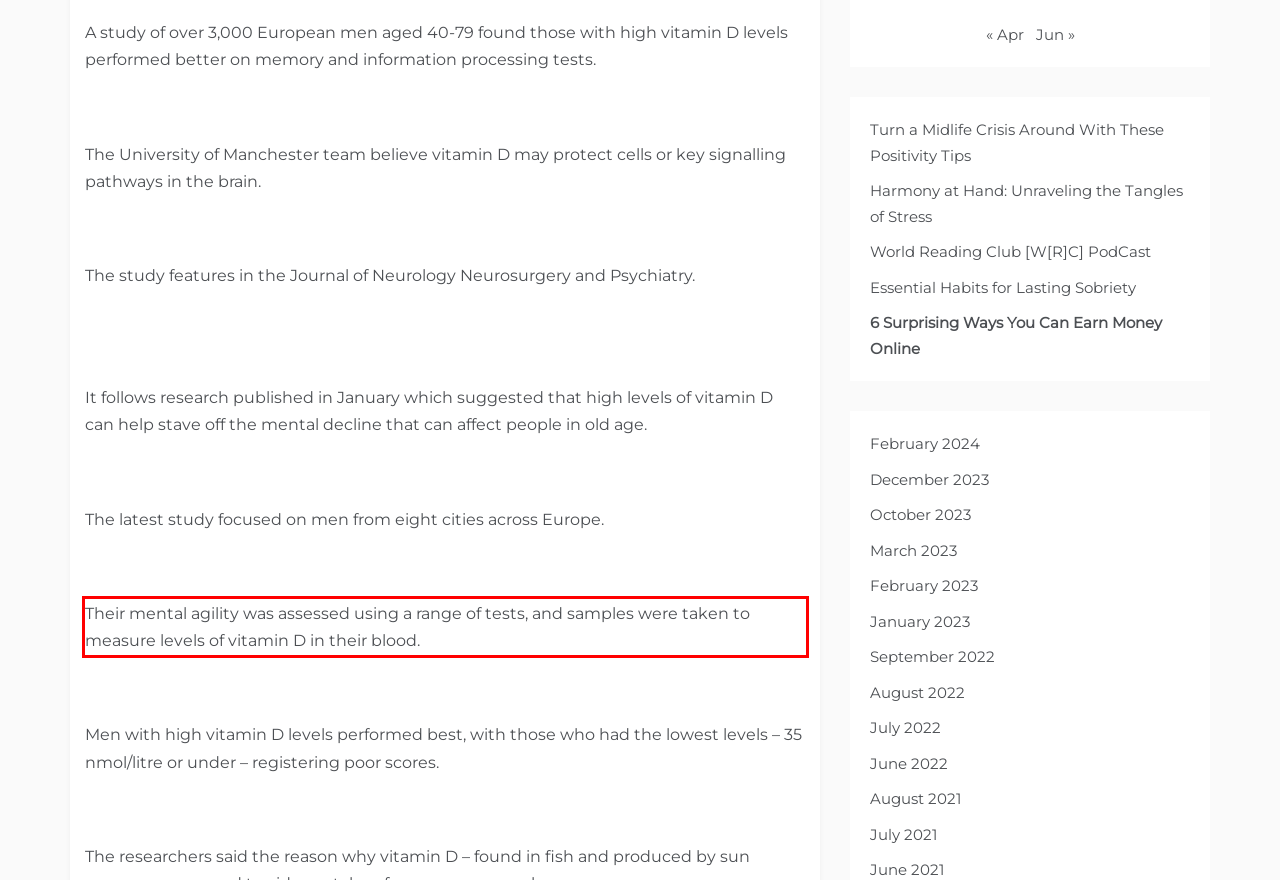You are provided with a screenshot of a webpage containing a red bounding box. Please extract the text enclosed by this red bounding box.

Their mental agility was assessed using a range of tests, and samples were taken to measure levels of vitamin D in their blood.